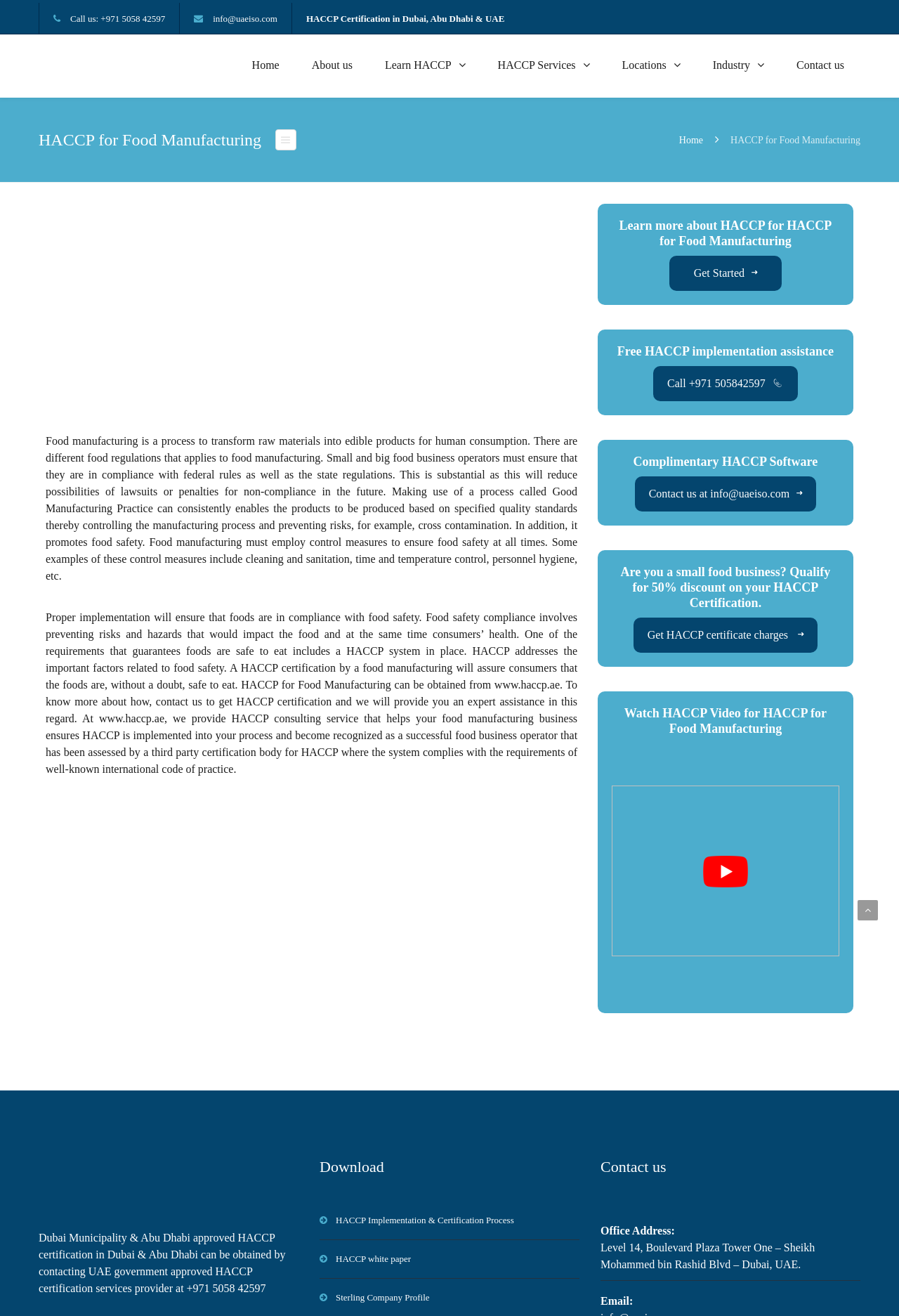Please locate the bounding box coordinates of the region I need to click to follow this instruction: "Watch the HACCP video for Food Manufacturing".

[0.68, 0.565, 0.934, 0.759]